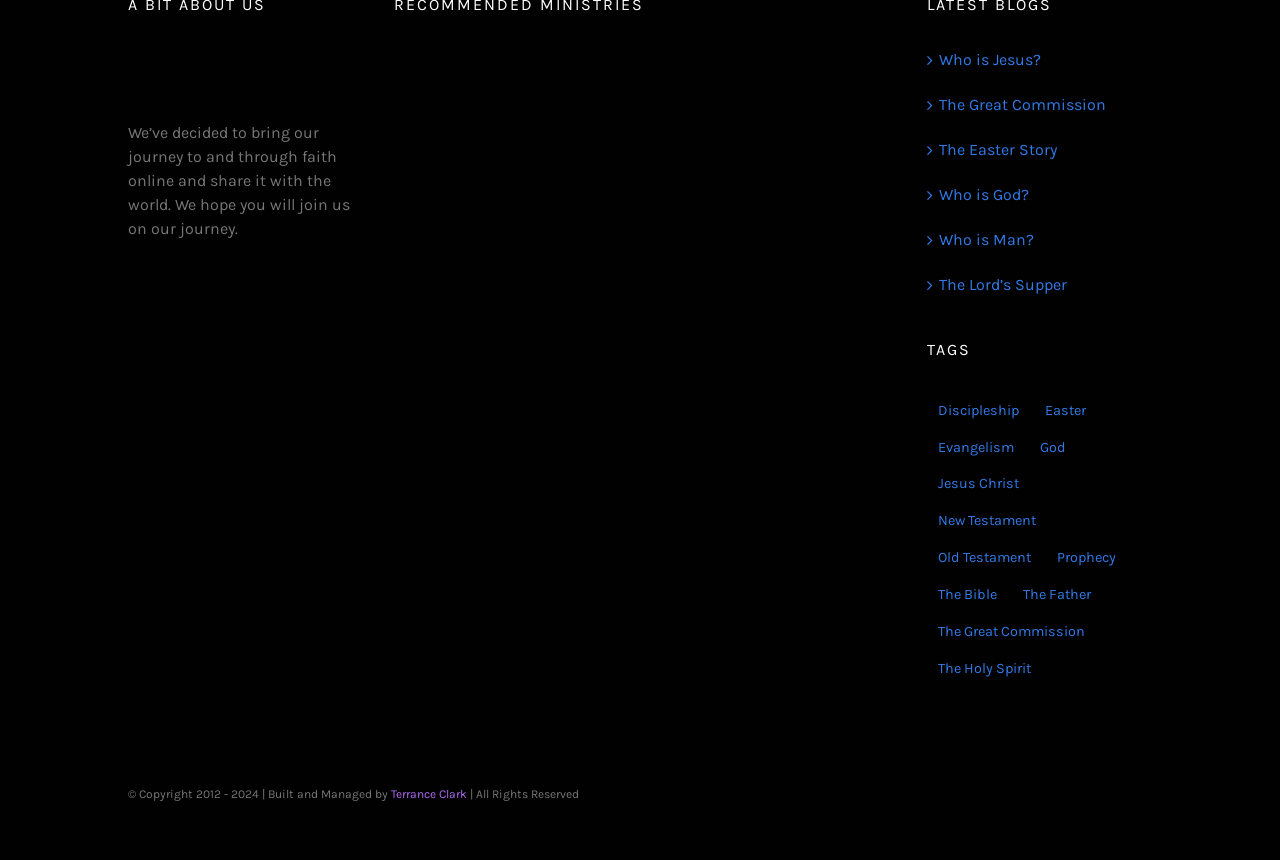Please give a concise answer to this question using a single word or phrase: 
How many links are there on the webpage?

29